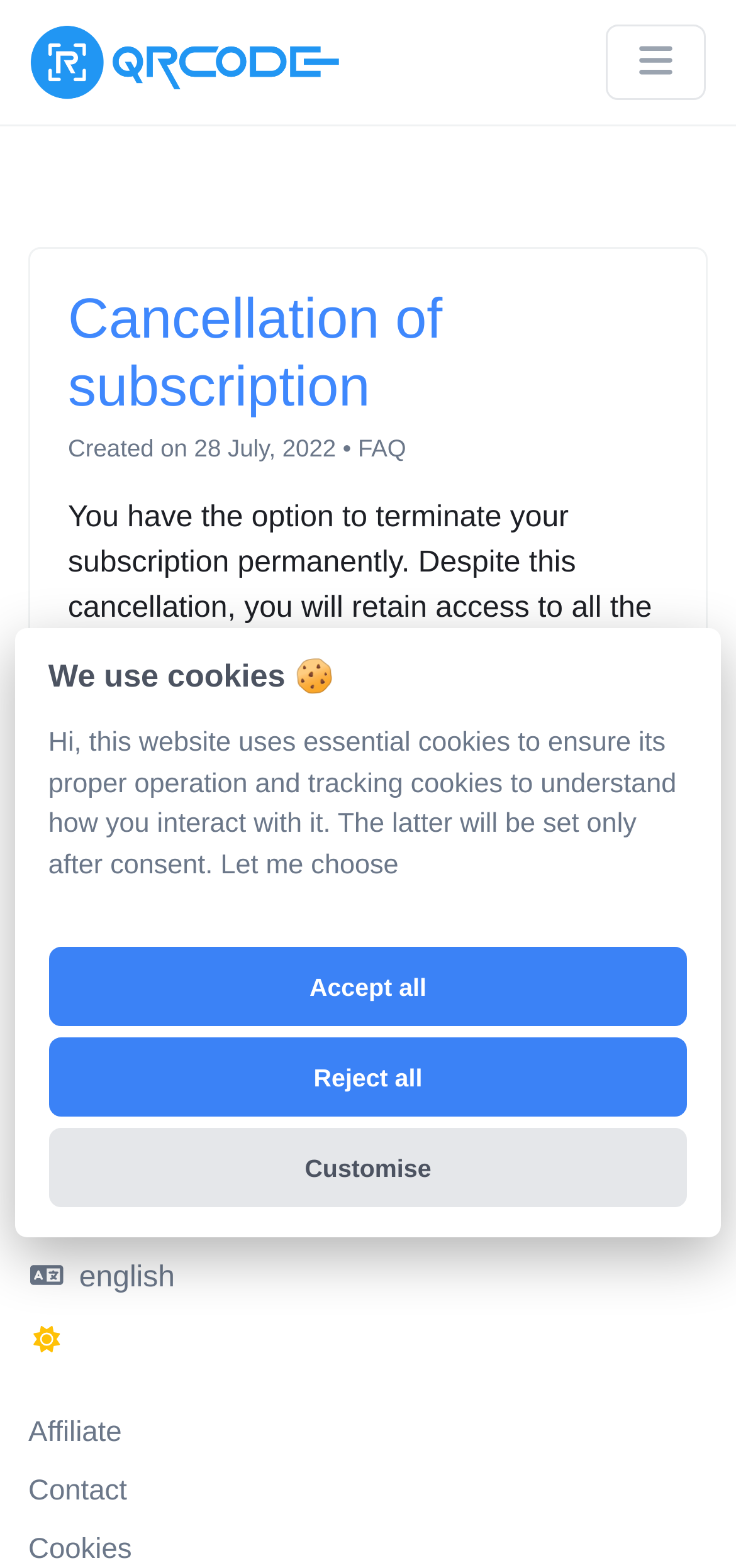Locate the headline of the webpage and generate its content.

Cancellation of subscription